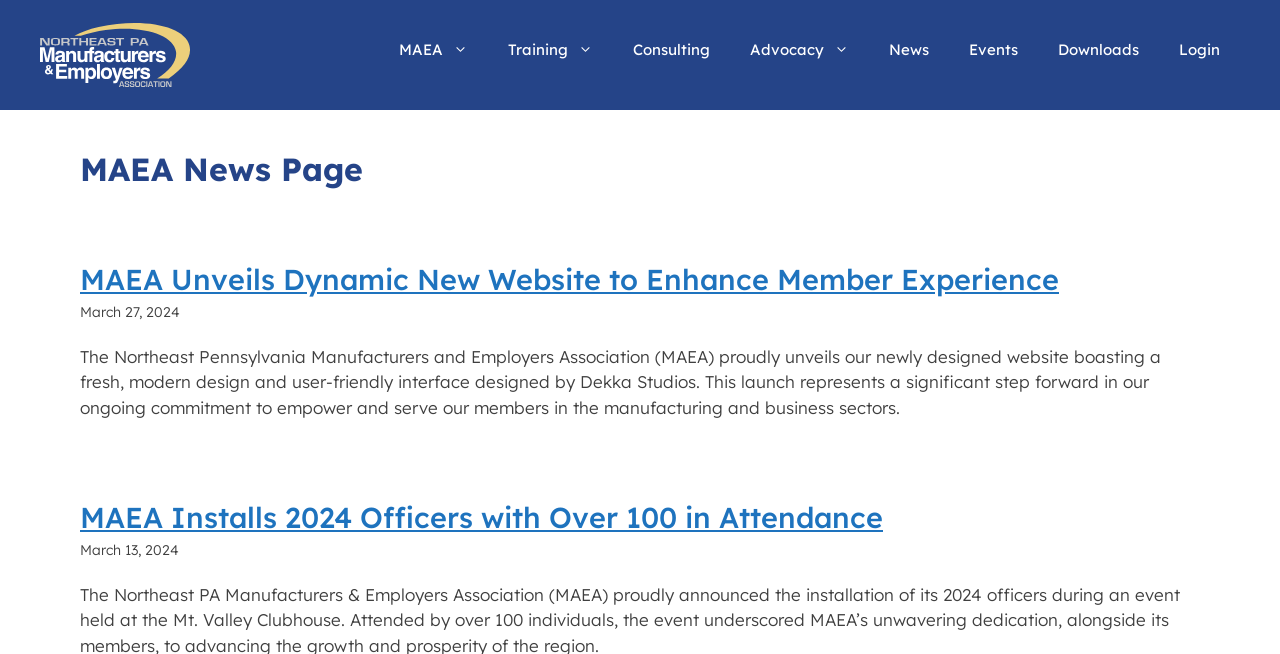Can you pinpoint the bounding box coordinates for the clickable element required for this instruction: "view MAEA Installs 2024 Officers news"? The coordinates should be four float numbers between 0 and 1, i.e., [left, top, right, bottom].

[0.062, 0.764, 0.69, 0.819]